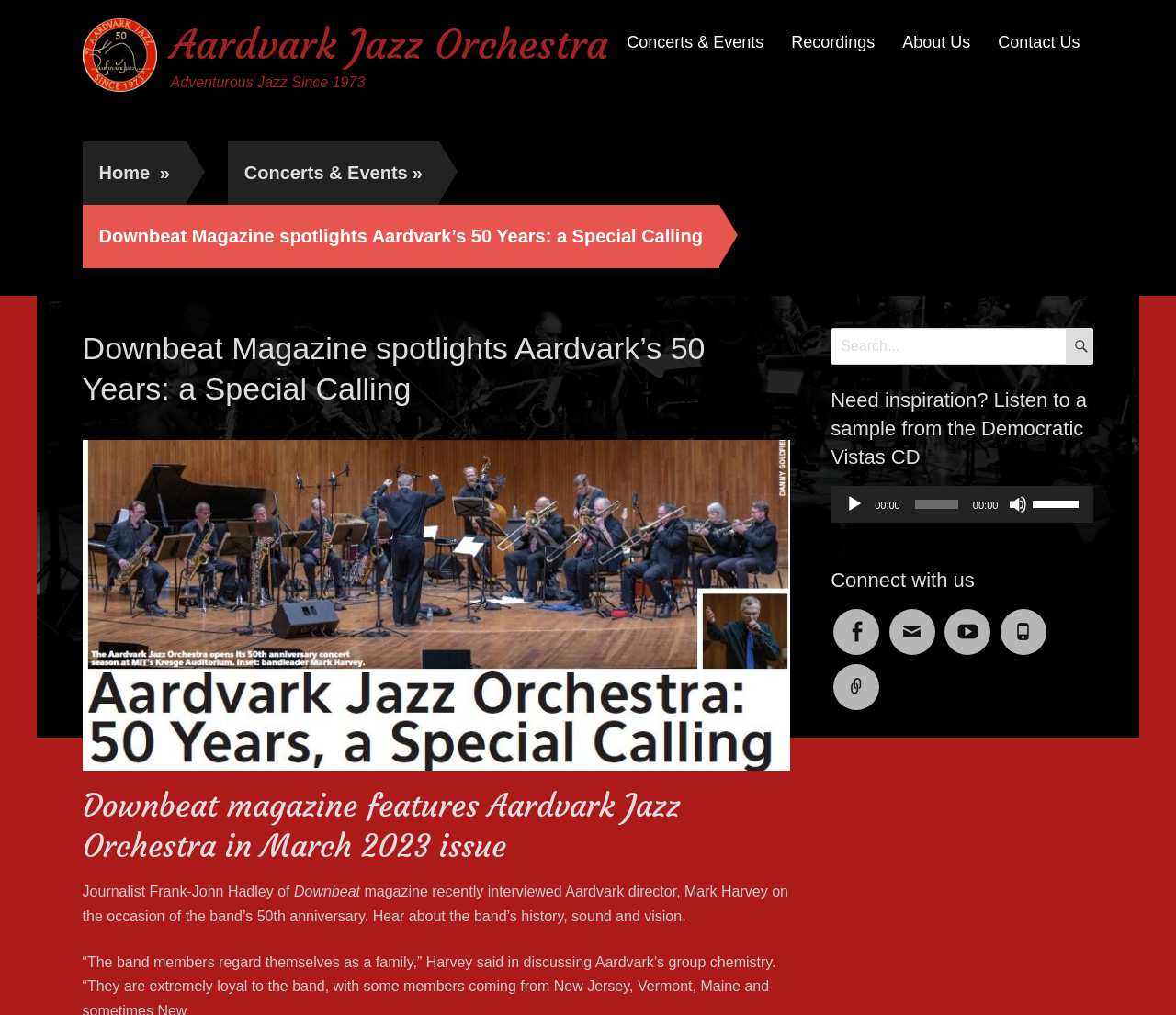Based on the element description About Us, identify the bounding box of the UI element in the given webpage screenshot. The coordinates should be in the format (top-left x, top-left y, bottom-right x, bottom-right y) and must be between 0 and 1.

[0.756, 0.009, 0.837, 0.076]